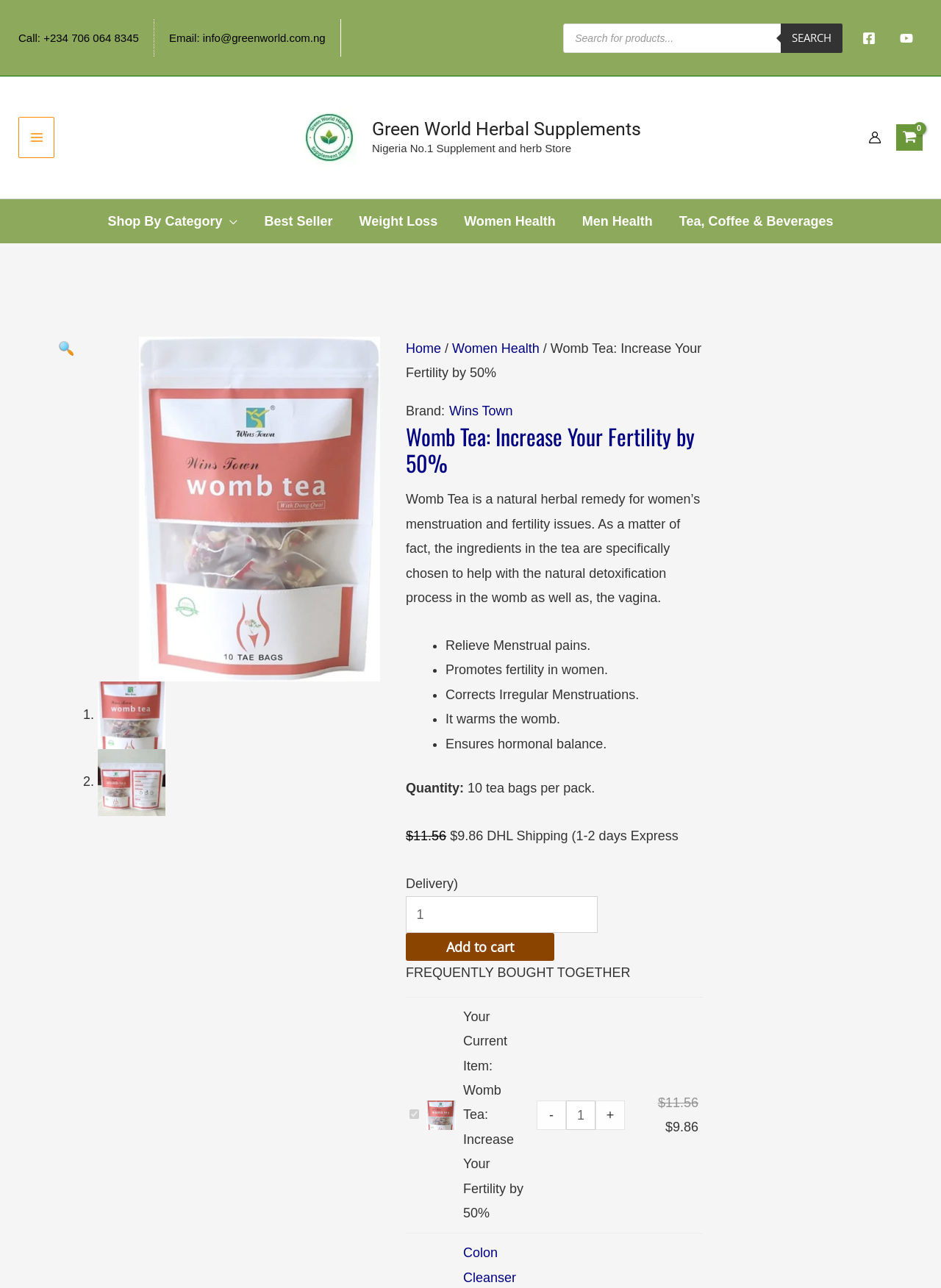Pinpoint the bounding box coordinates of the clickable element to carry out the following instruction: "View shopping cart."

[0.952, 0.096, 0.98, 0.117]